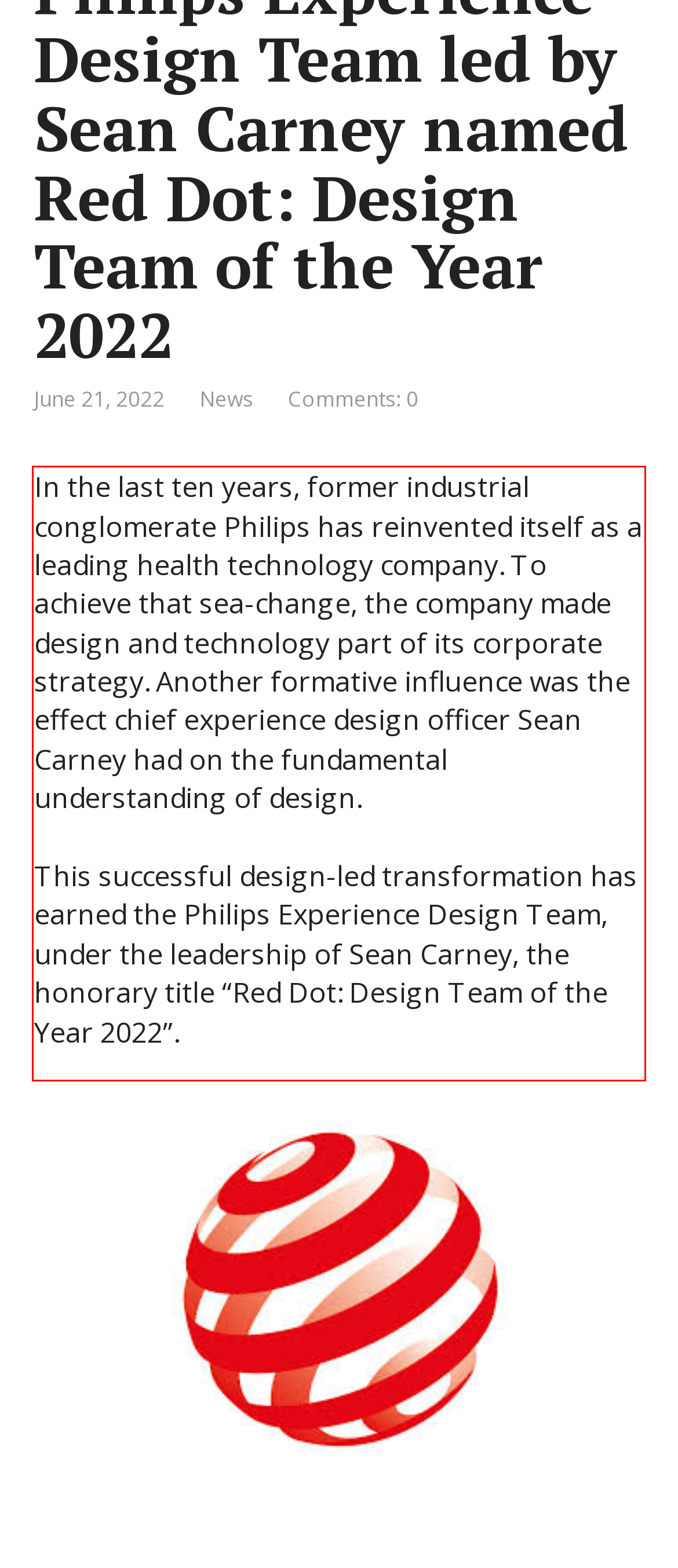Given a screenshot of a webpage with a red bounding box, please identify and retrieve the text inside the red rectangle.

In the last ten years, former industrial conglomerate Philips has reinvented itself as a leading health technology company. To achieve that sea-change, the company made design and technology part of its corporate strategy. Another formative influence was the effect chief experience design officer Sean Carney had on the fundamental understanding of design. This successful design-led transformation has earned the Philips Experience Design Team, under the leadership of Sean Carney, the honorary title “Red Dot: Design Team of the Year 2022”.